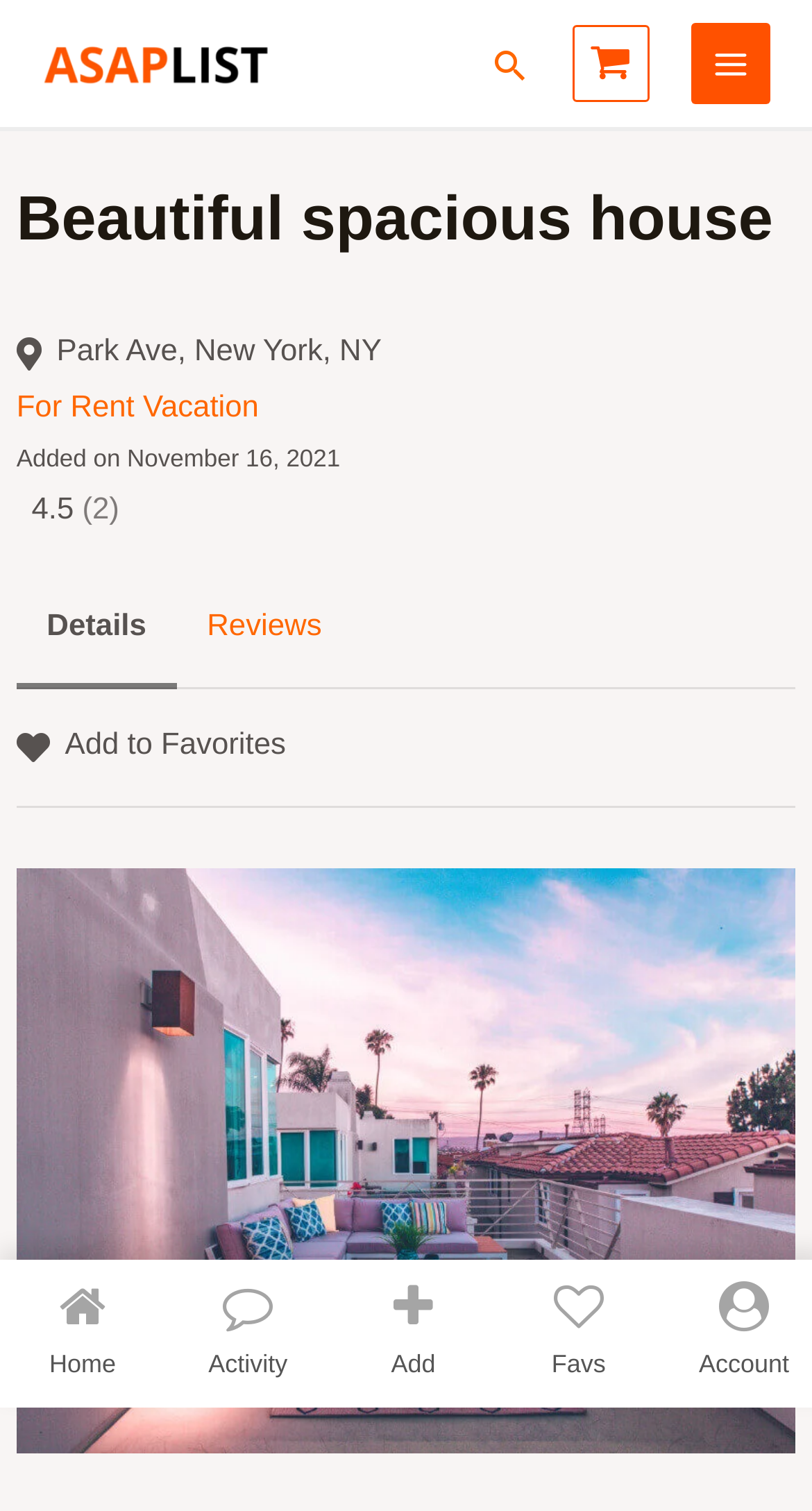What is the purpose of the button with a main menu icon?
Please utilize the information in the image to give a detailed response to the question.

I inferred the purpose of the button by looking at its icon and its location on the top right corner of the page, which is a common location for main menus.